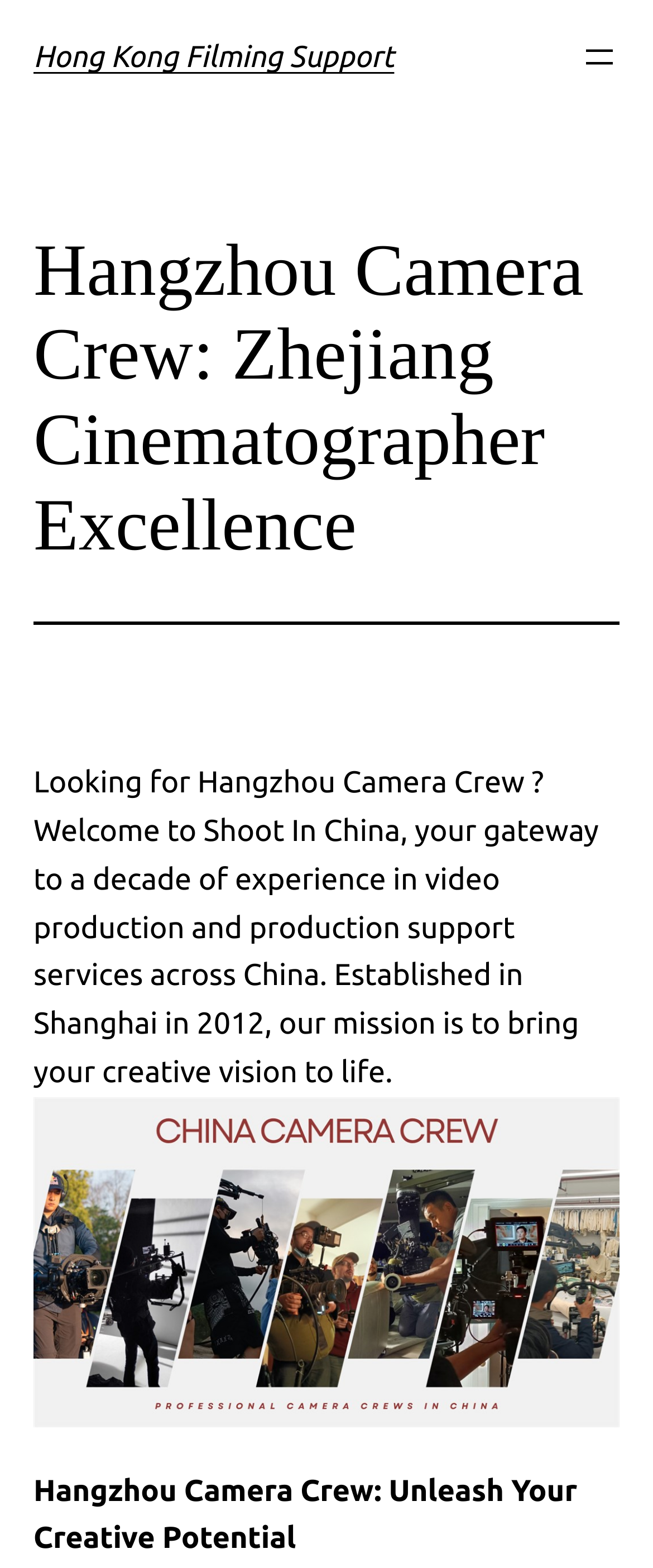Describe all the key features of the webpage in detail.

The webpage is about a filming support company, specifically highlighting their Hangzhou camera crew and Zhejiang cinematographers. At the top, there is a heading that reads "Hong Kong Filming Support" with a link to the same name. Below this, there is a button to open a menu on the top right corner of the page.

The main content of the page is divided into sections. The first section has a heading that reads "Hangzhou Camera Crew: Zhejiang Cinematographer Excellence" and is positioned below the top heading. Below this heading, there is a horizontal separator line.

The next section contains a block of text that describes the company's mission and experience in video production and production support services across China. This text is positioned below the separator line and takes up a significant portion of the page.

Below the text, there is a figure that contains an image of a Hangzhou camera crew, which is positioned at the bottom left of the page. Finally, there is a heading that reads "Hangzhou Camera Crew: Unleash Your Creative Potential" at the very bottom of the page.